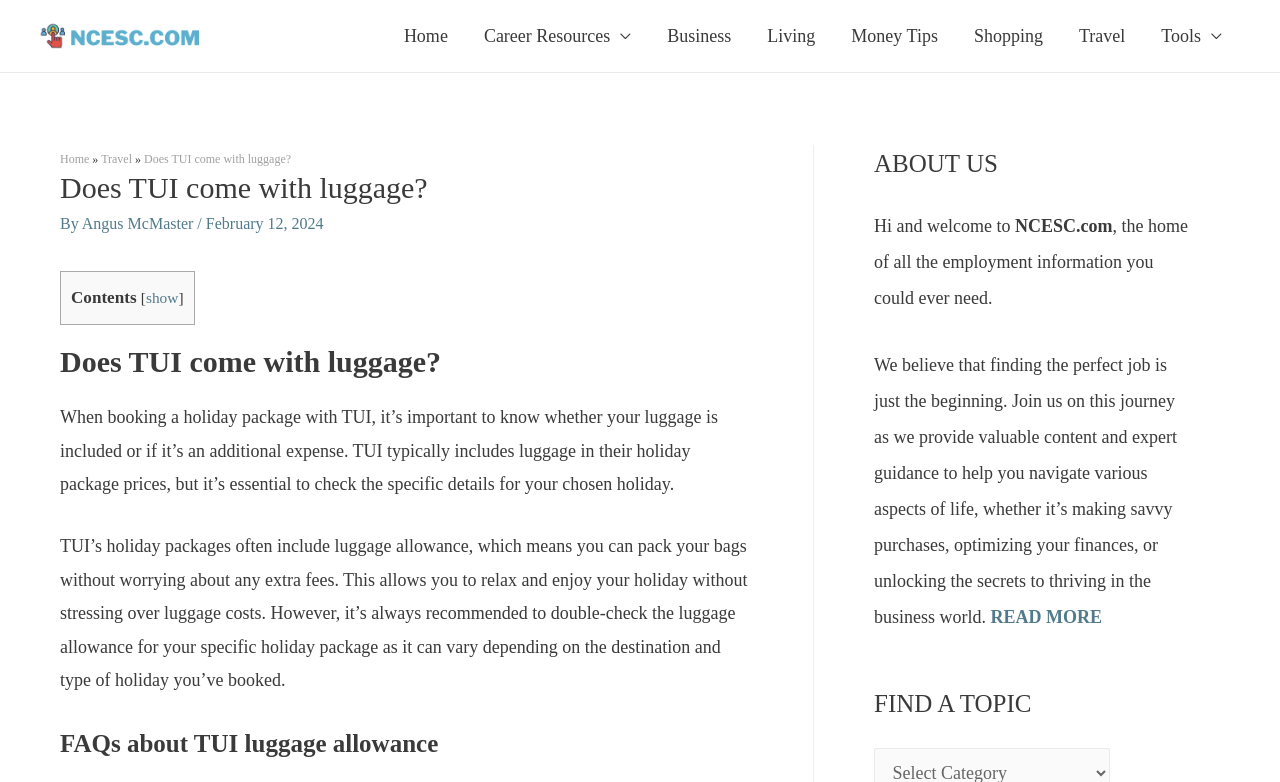Using the given element description, provide the bounding box coordinates (top-left x, top-left y, bottom-right x, bottom-right y) for the corresponding UI element in the screenshot: Angus McMaster

[0.064, 0.275, 0.154, 0.297]